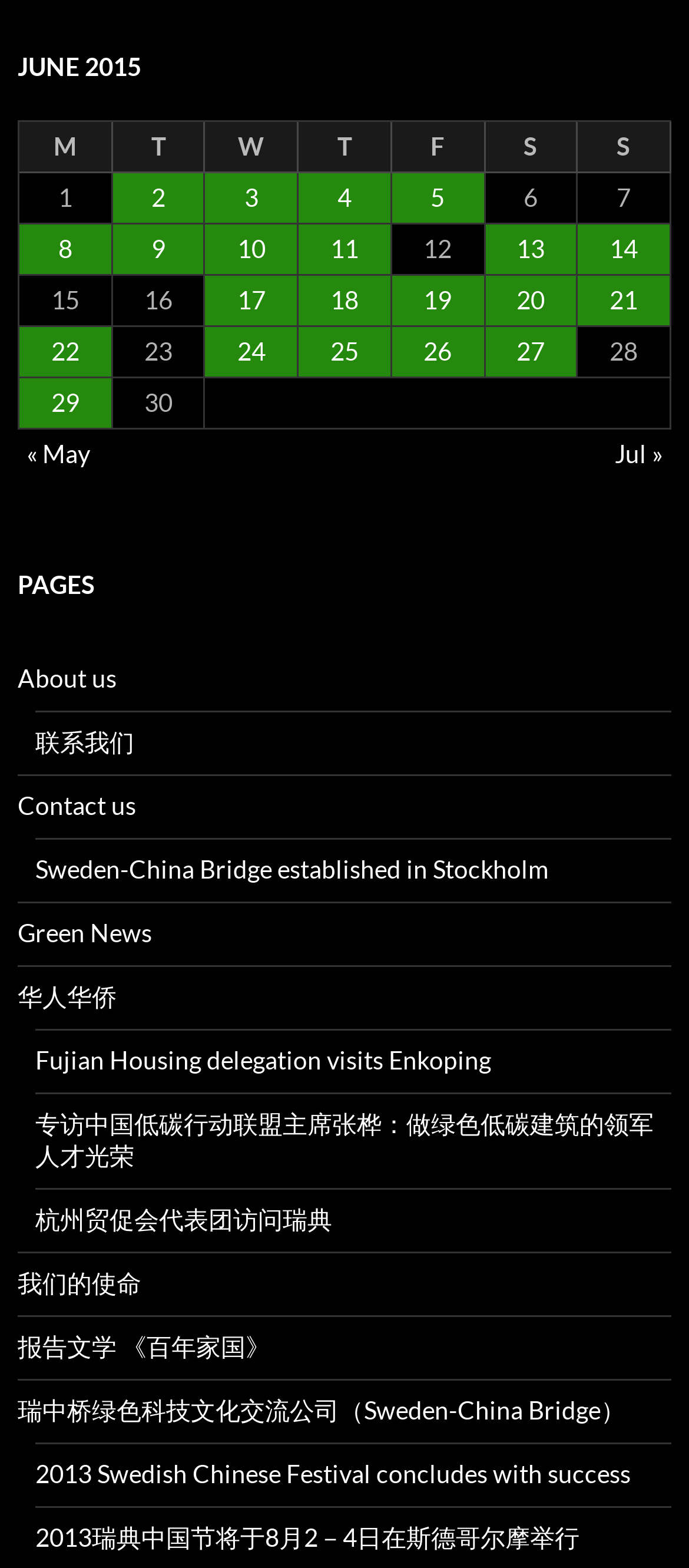Could you provide the bounding box coordinates for the portion of the screen to click to complete this instruction: "Go to previous month"?

[0.038, 0.28, 0.131, 0.299]